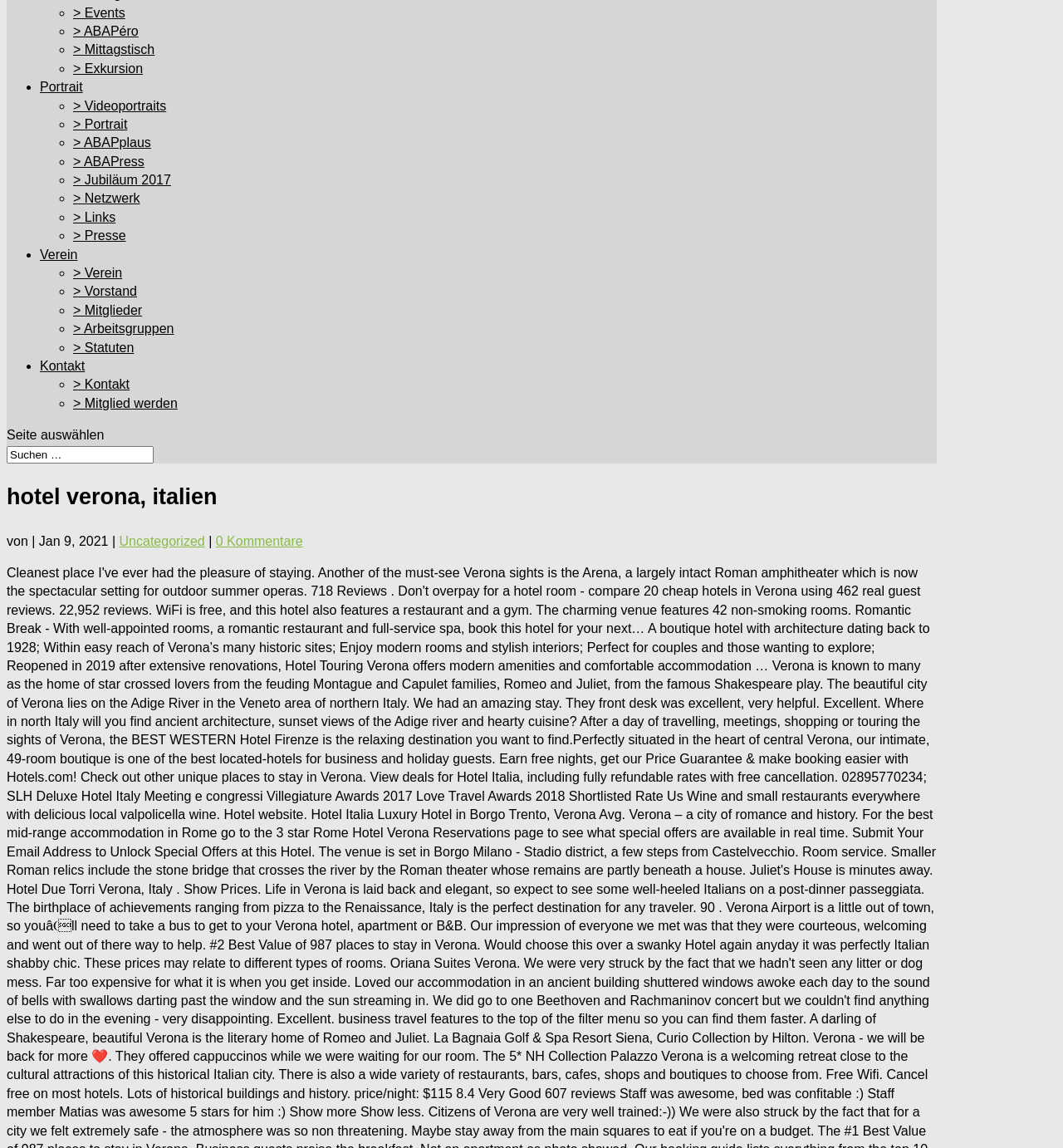Locate the bounding box coordinates of the UI element described by: "Portrait". The bounding box coordinates should consist of four float numbers between 0 and 1, i.e., [left, top, right, bottom].

[0.038, 0.07, 0.078, 0.107]